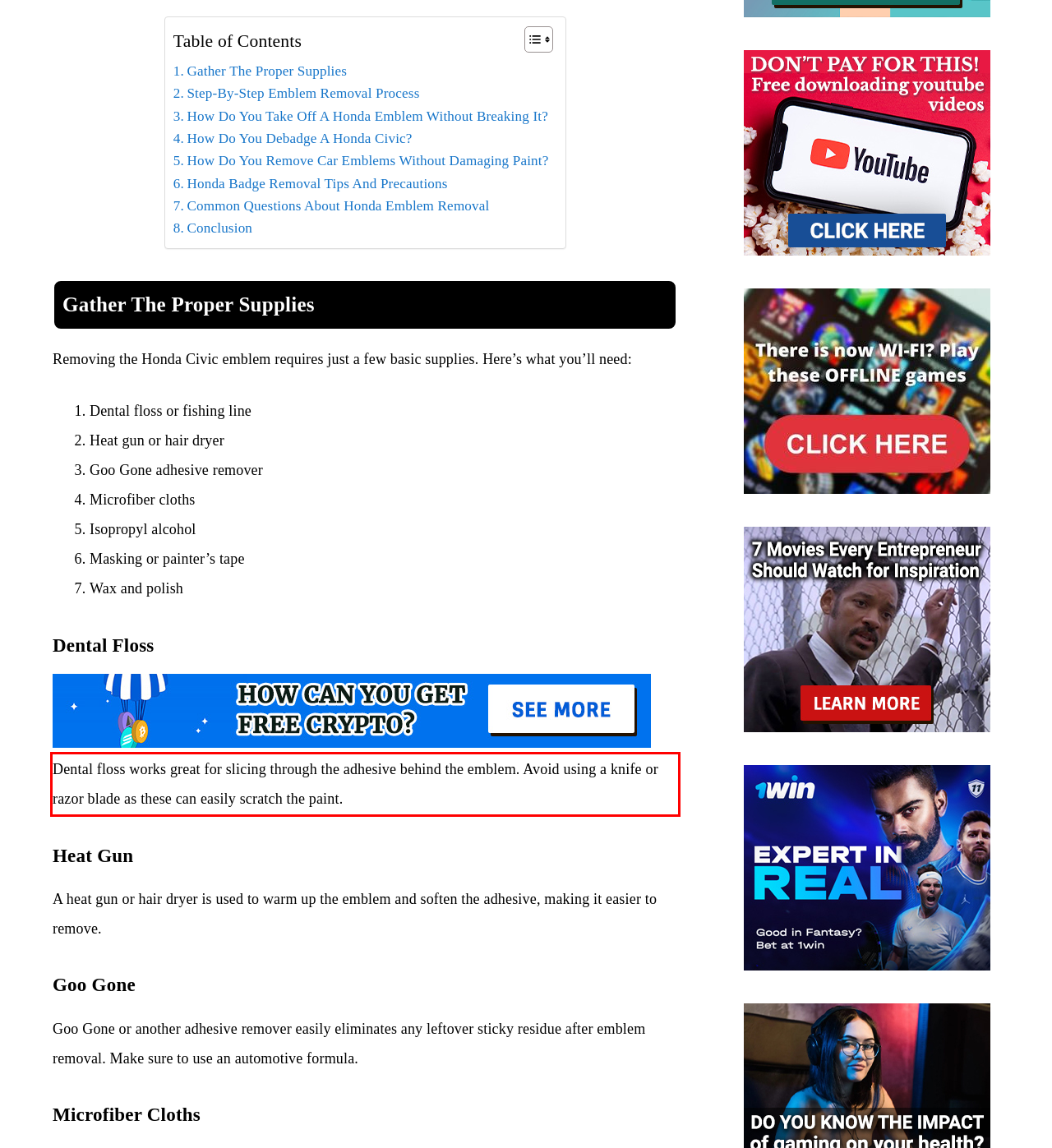The screenshot you have been given contains a UI element surrounded by a red rectangle. Use OCR to read and extract the text inside this red rectangle.

Dental floss works great for slicing through the adhesive behind the emblem. Avoid using a knife or razor blade as these can easily scratch the paint.